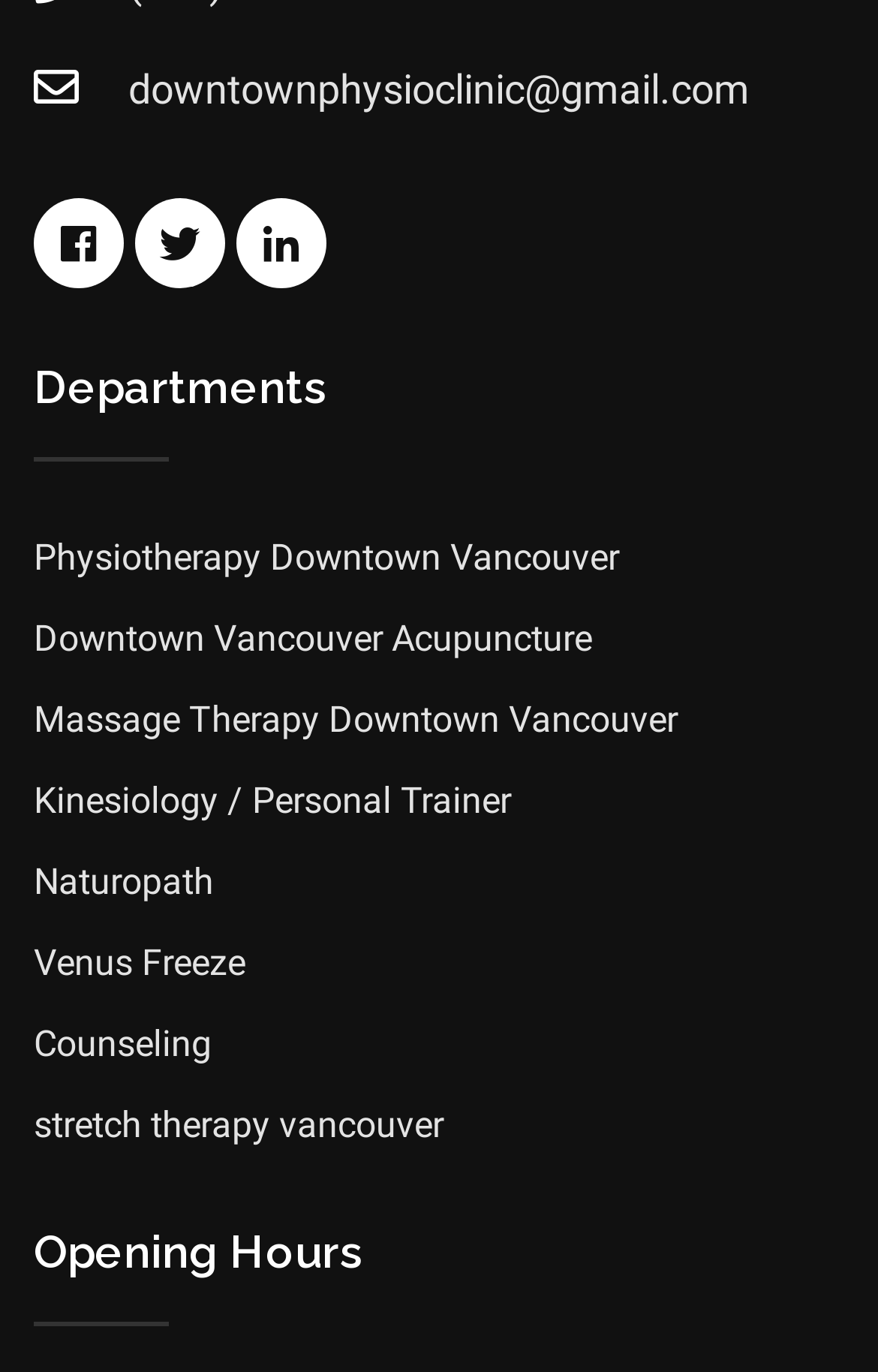Please identify the bounding box coordinates of the clickable area that will fulfill the following instruction: "Explore stretch therapy vancouver". The coordinates should be in the format of four float numbers between 0 and 1, i.e., [left, top, right, bottom].

[0.038, 0.804, 0.505, 0.835]